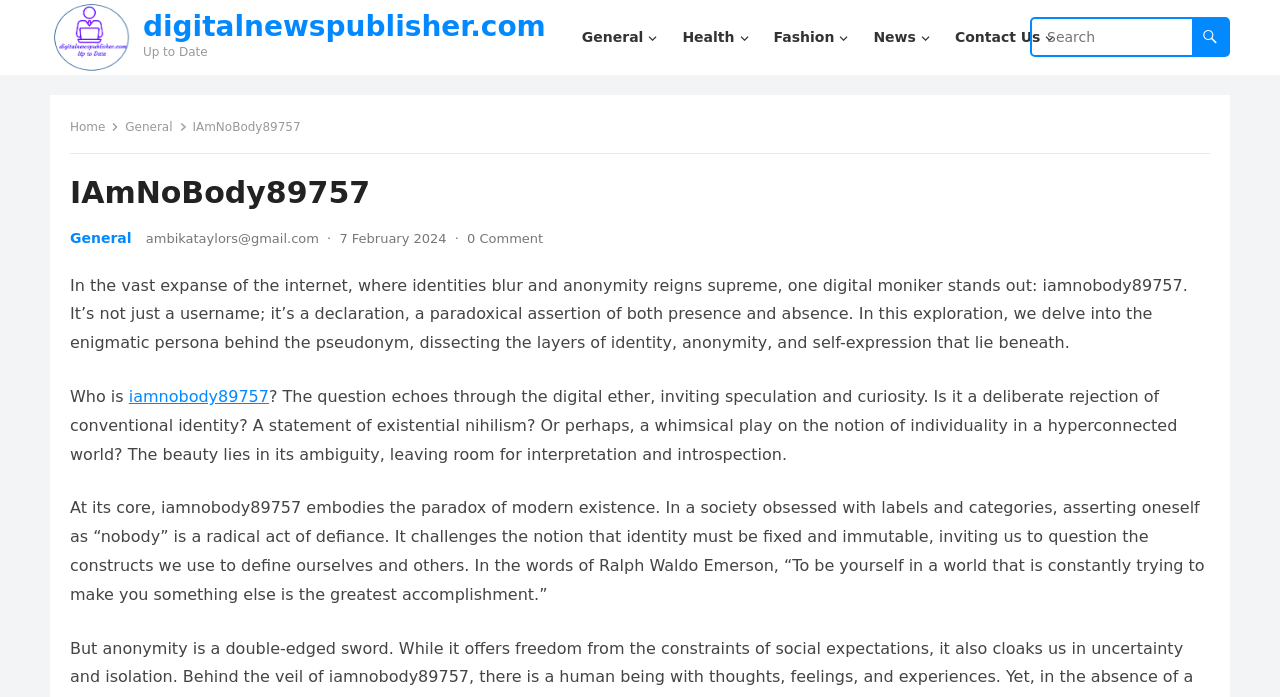Explain the webpage's design and content in an elaborate manner.

This webpage is about the digital persona "iamnobody89757" and explores the themes of identity, anonymity, and self-expression. At the top, there is a navigation menu with links to "Up to Date", "digitalnewspublisher.com", and various categories like "General", "Health", "Fashion", "News", and "Contact Us". 

To the right of the navigation menu, there is a search box and a button with a magnifying glass icon. Below the navigation menu, there is a header section with the title "IAmNoBody89757" and a subtitle that reads "digitalnewspublisher.com". 

In the main content area, there is a heading that reads "IAmNoBody89757" followed by a brief introduction to the digital persona. The introduction is accompanied by links to "General" and an email address, as well as the date "7 February 2024" and a comment count of "0 Comment". 

The main article is divided into several paragraphs that explore the concept of identity and anonymity in the digital age. The text is interspersed with links to "iamnobody89757" and quotes from Ralph Waldo Emerson. The article concludes with a reflection on the significance of asserting one's individuality in a world that tries to categorize and label people.